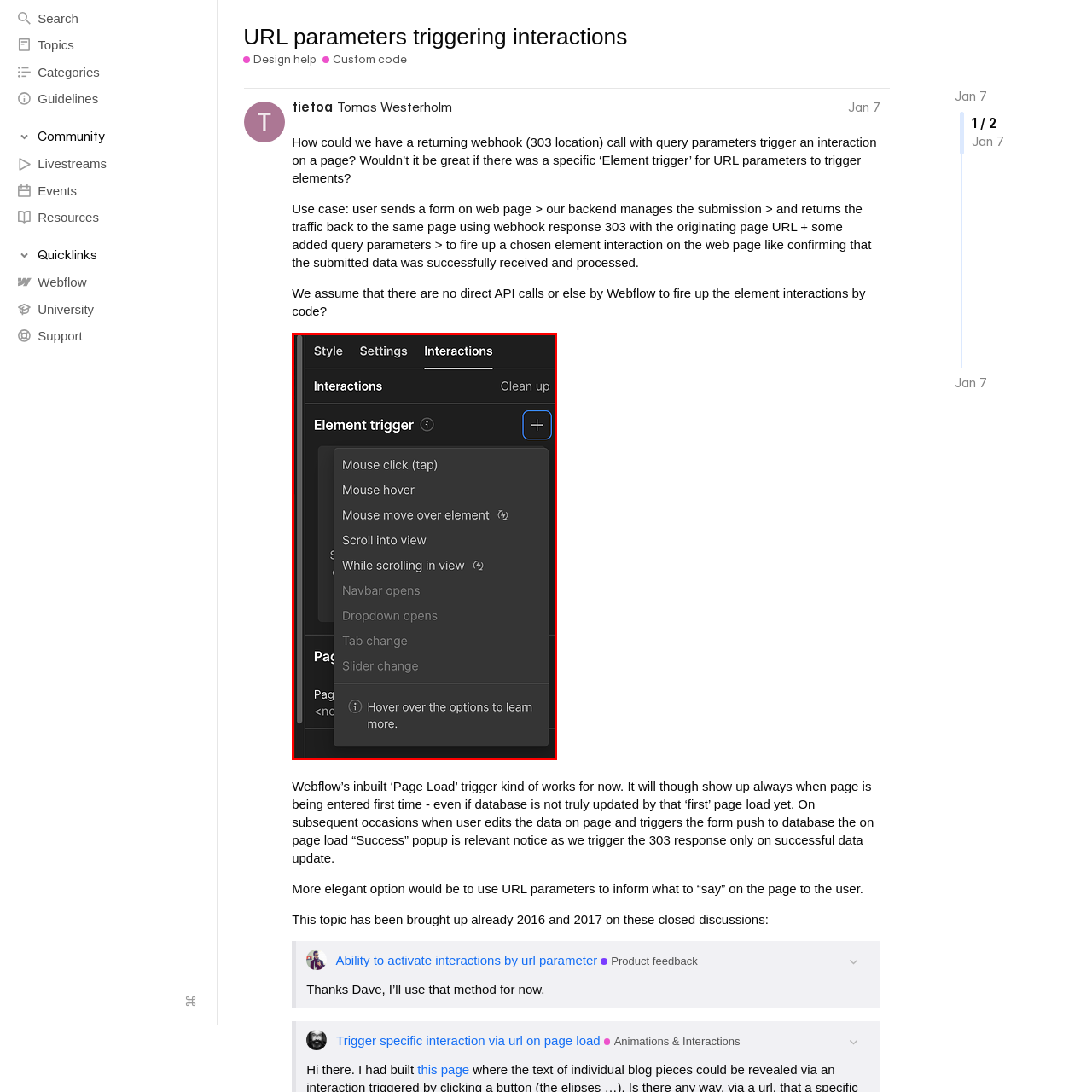Provide a comprehensive description of the image located within the red boundary.

The image depicts a user interface from a web design tool, specifically focused on interaction settings. It showcases a dropdown menu titled "Element trigger," featuring various options for triggering interactions based on user actions. The list includes functionalities like "Mouse click (tap)," "Mouse hover," "Scroll into view," and more. Each option is designed to enhance user engagement by responding to specific actions, such as hovering over elements or scrolling. The interface is part of a broader section labeled "Interactions," indicating a comprehensive suite of tools for managing dynamic user experiences on a webpage. An additional note encourages users to hover over the options for more information, emphasizing usability and interactive design.